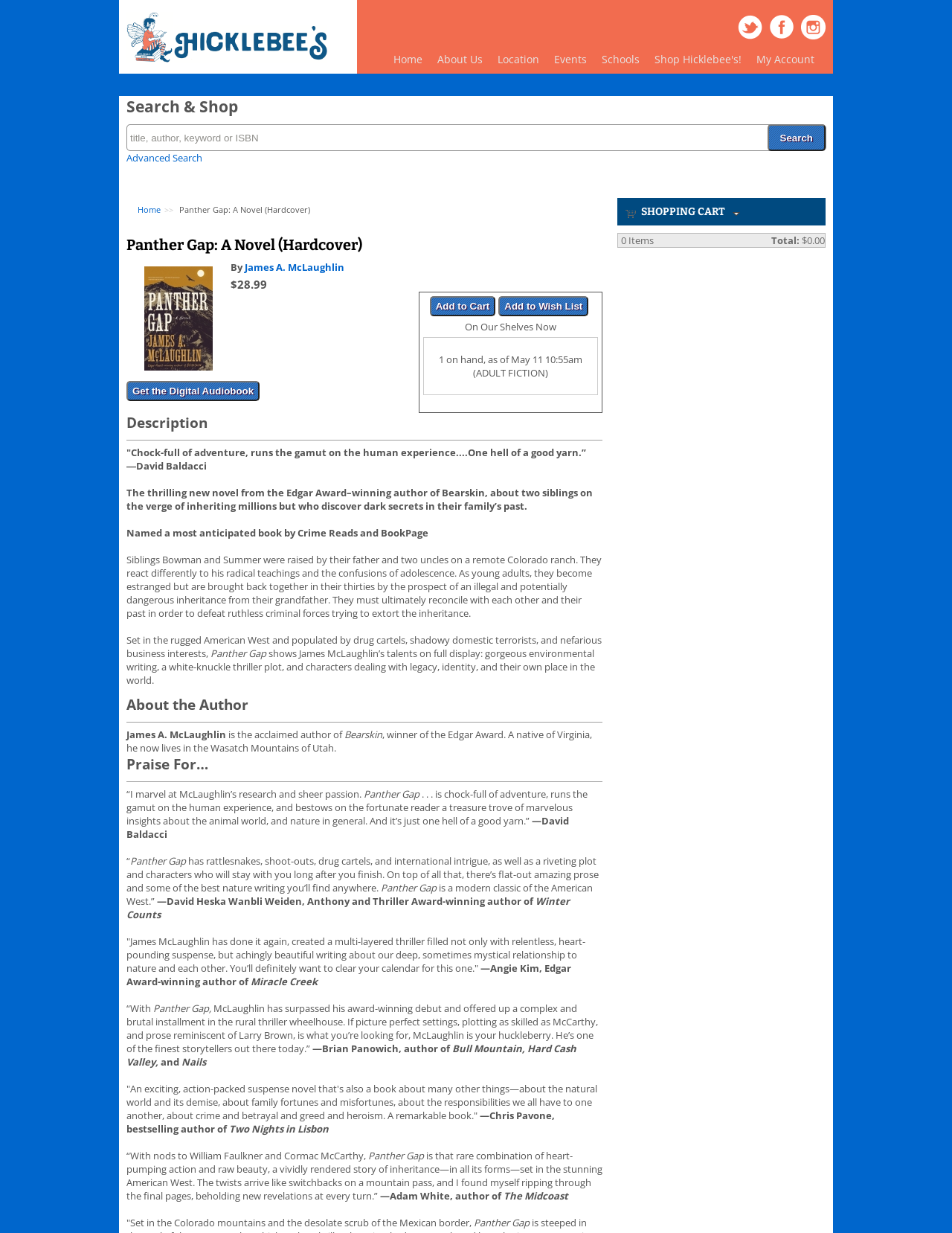Please find the bounding box for the UI element described by: "name="op" value="Add to Cart"".

[0.451, 0.24, 0.521, 0.256]